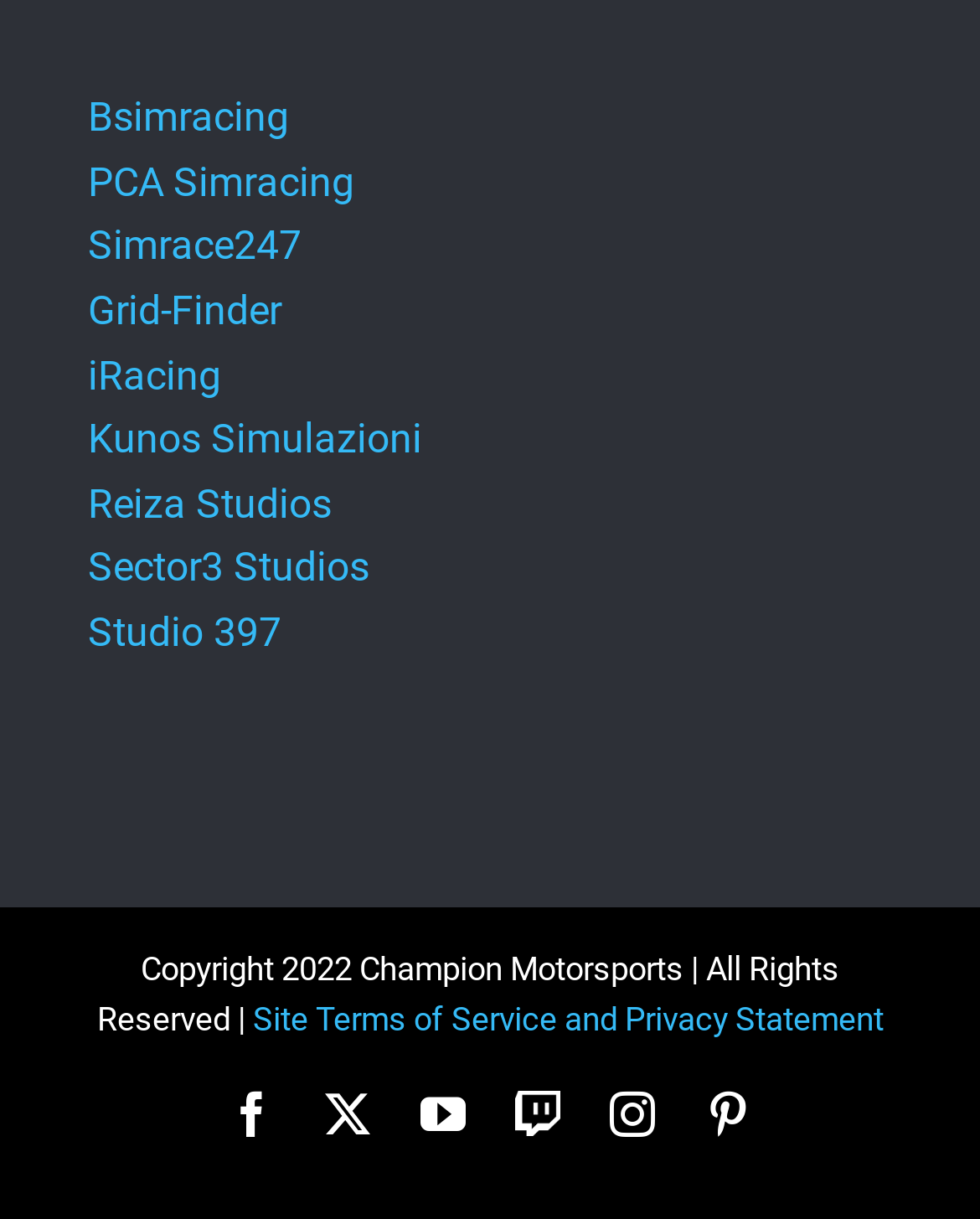Pinpoint the bounding box coordinates of the clickable area needed to execute the instruction: "go to PCA Simracing". The coordinates should be specified as four float numbers between 0 and 1, i.e., [left, top, right, bottom].

[0.09, 0.129, 0.362, 0.169]